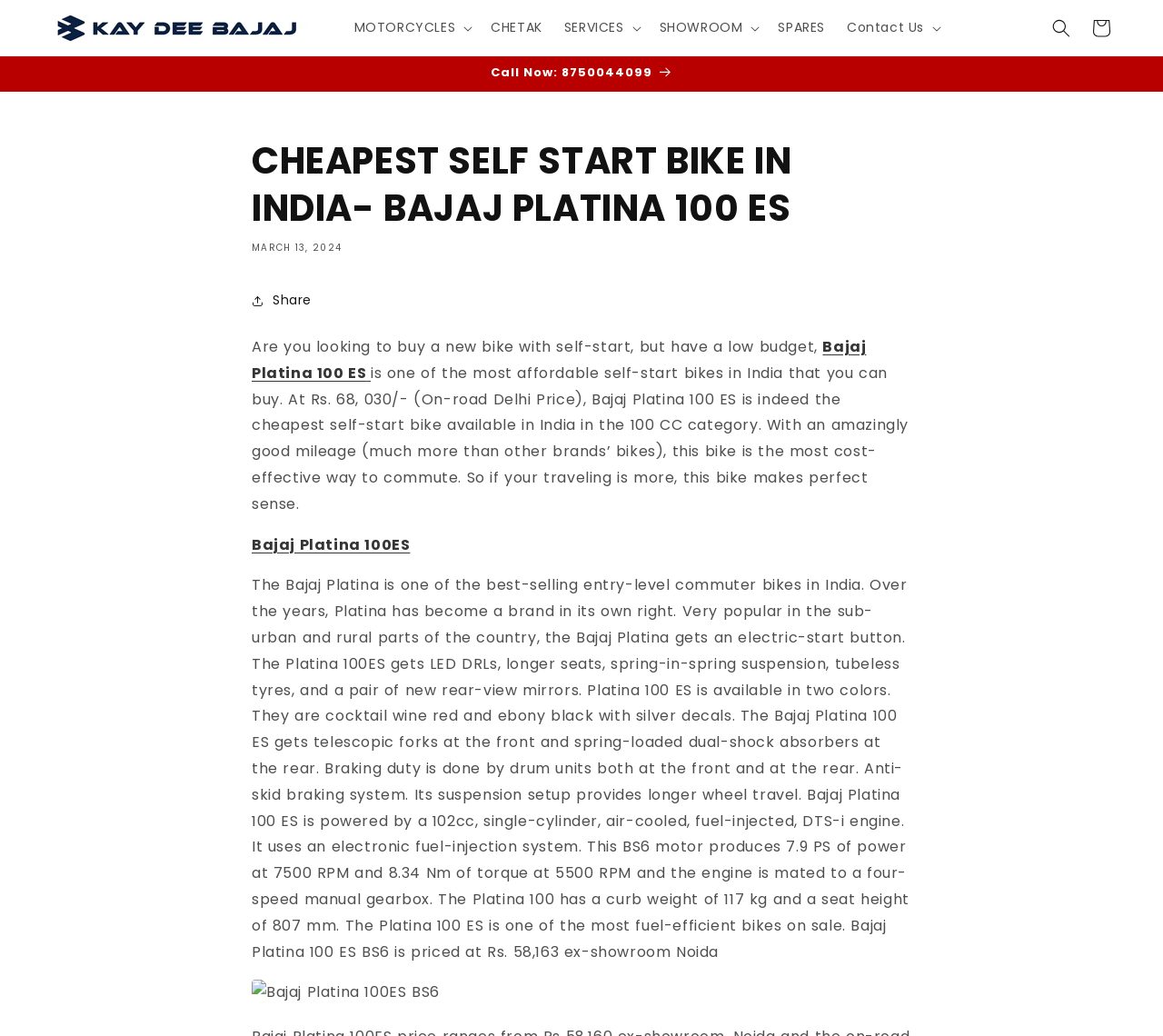Identify the bounding box coordinates for the UI element mentioned here: "Bajaj Platina 100 ES". Provide the coordinates as four float values between 0 and 1, i.e., [left, top, right, bottom].

[0.216, 0.325, 0.745, 0.37]